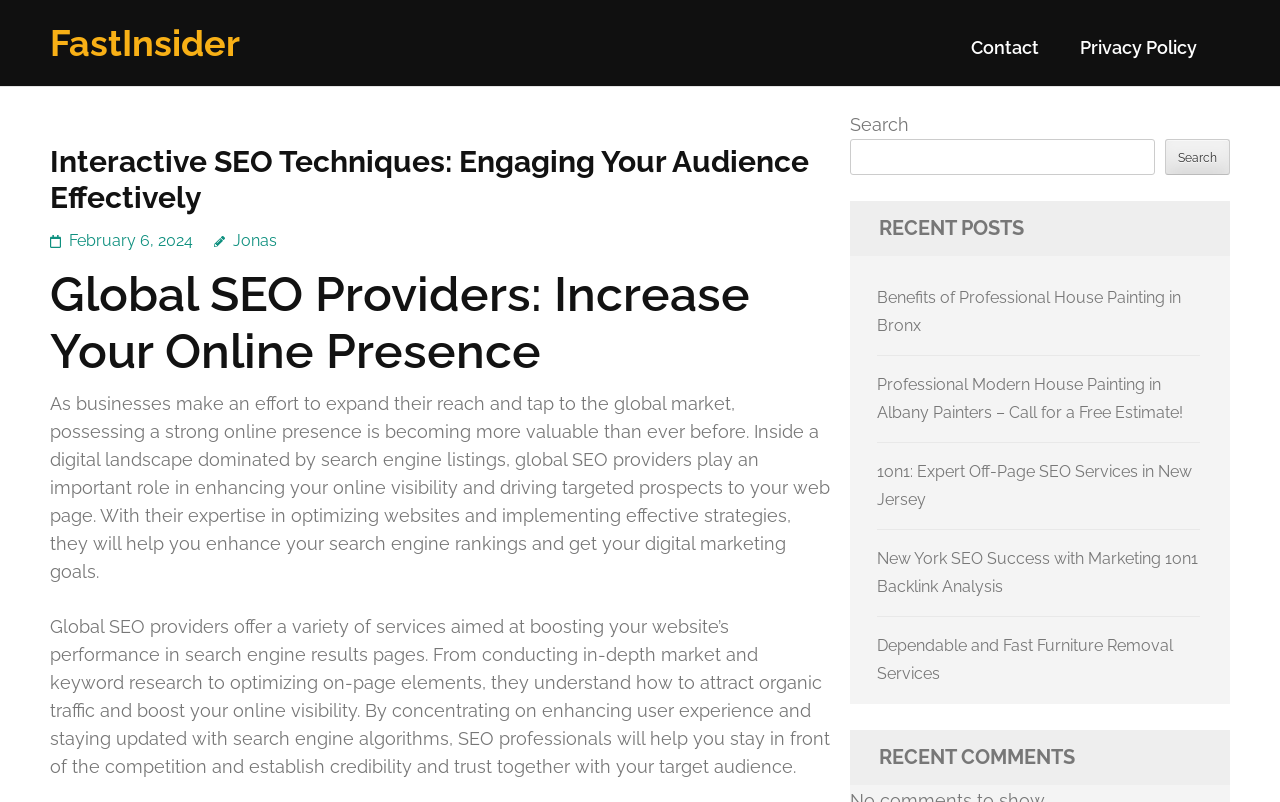Give a one-word or short phrase answer to the question: 
What is the topic of the recent posts section?

Various topics